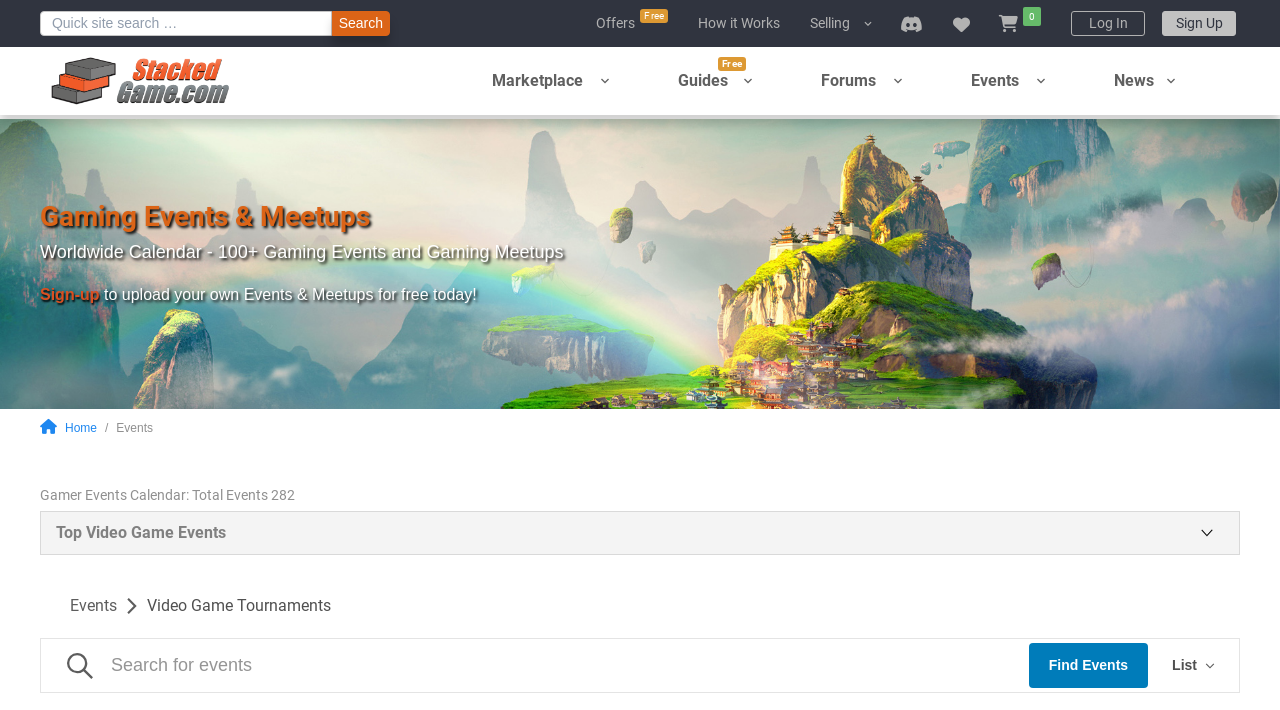Point out the bounding box coordinates of the section to click in order to follow this instruction: "Click on Offers Free".

[0.454, 0.003, 0.534, 0.063]